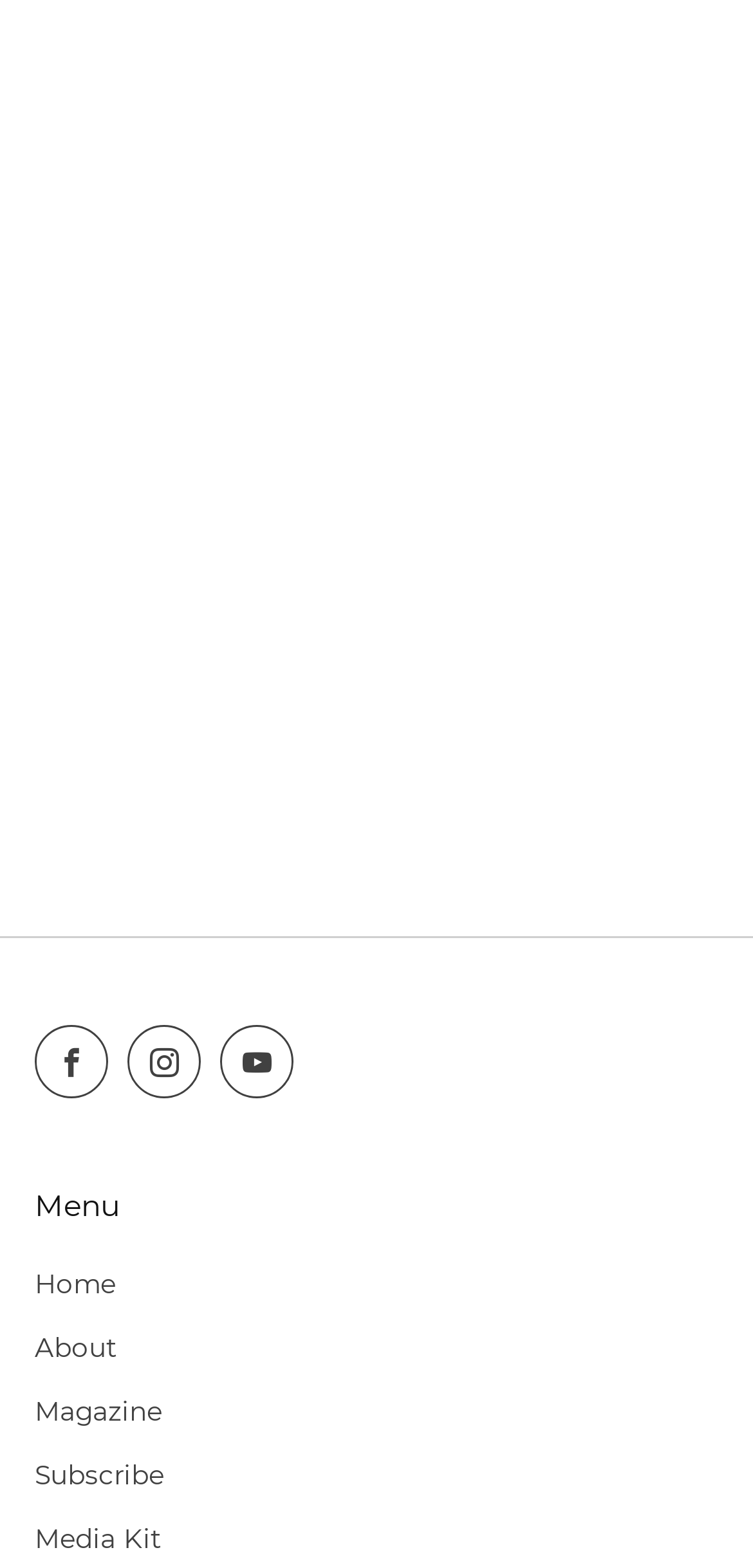How many social media platforms are linked?
Examine the webpage screenshot and provide an in-depth answer to the question.

There are five social media platforms linked, namely Facebook, Twitter, Instagram, YouTube, and Email, as evident from the links present on the webpage.